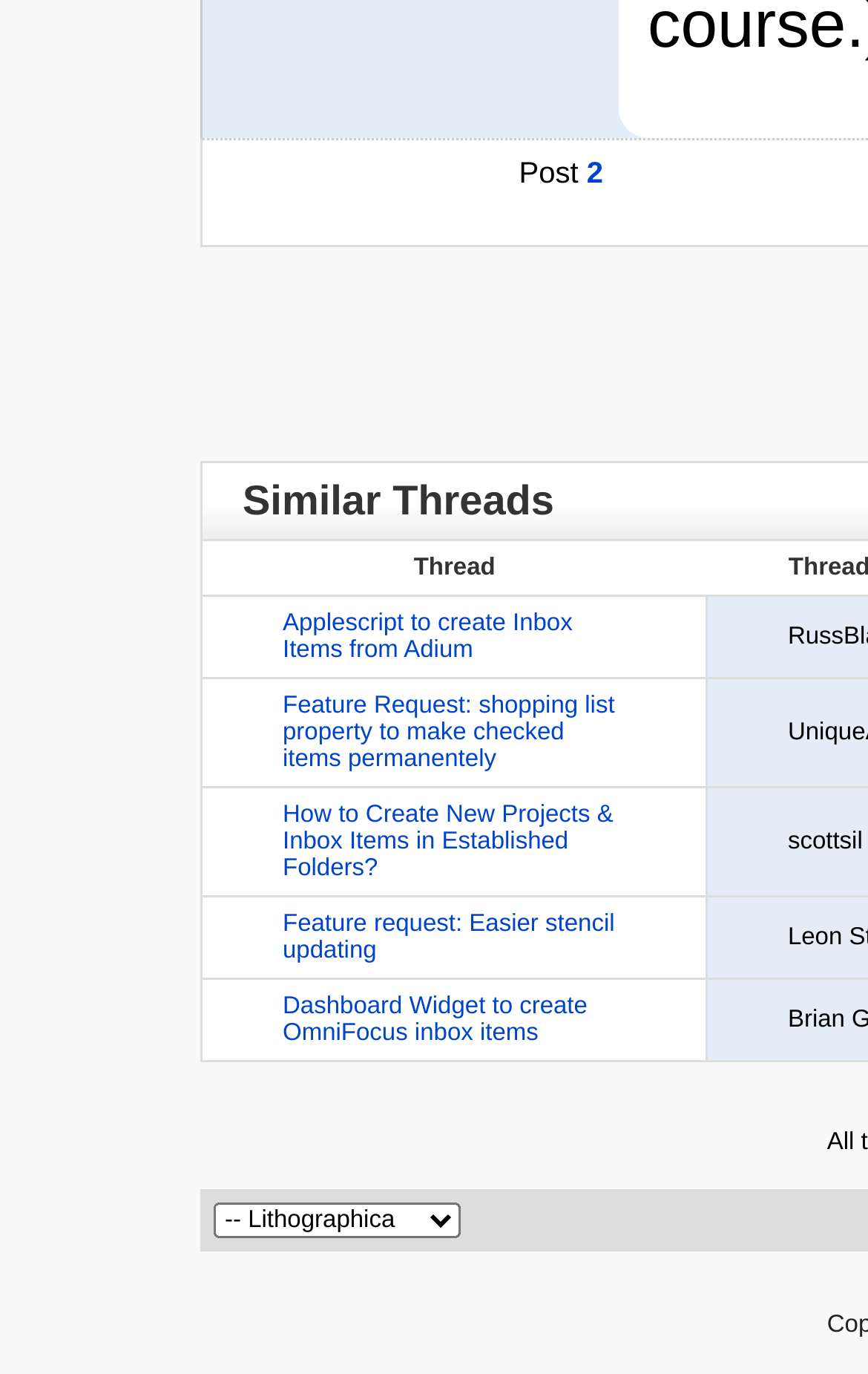Analyze the image and answer the question with as much detail as possible: 
What is the purpose of the combobox?

The combobox element has a popup menu, indicating that it is used to select an option from a list.